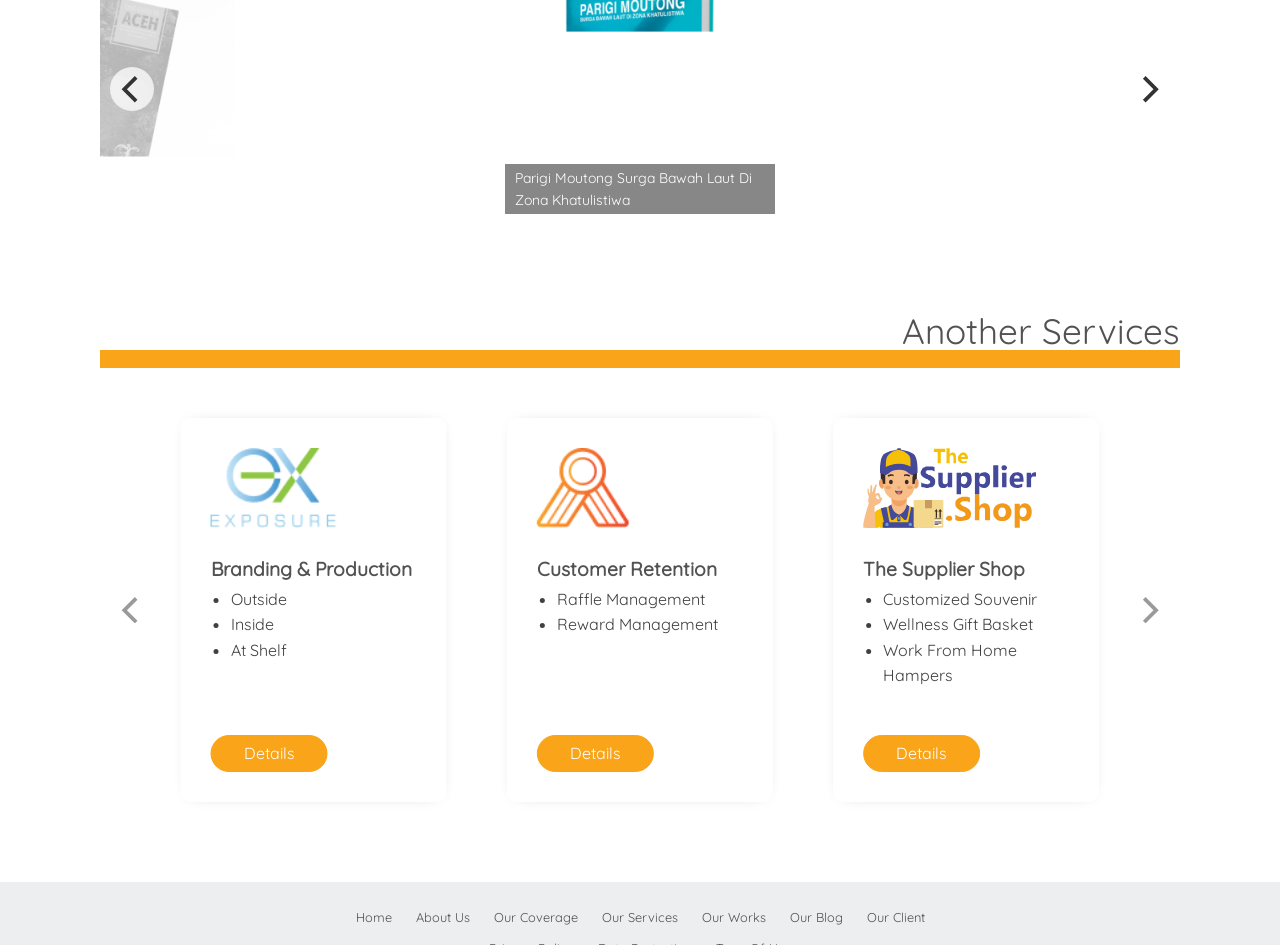What is the purpose of the 'Previous' and 'Next' buttons?
From the details in the image, provide a complete and detailed answer to the question.

The 'Previous' and 'Next' buttons are used for navigation, likely to move between different pages or sections of the website. This can be inferred from their placement and the fact that they are buttons, which are typically used for interactive purposes.